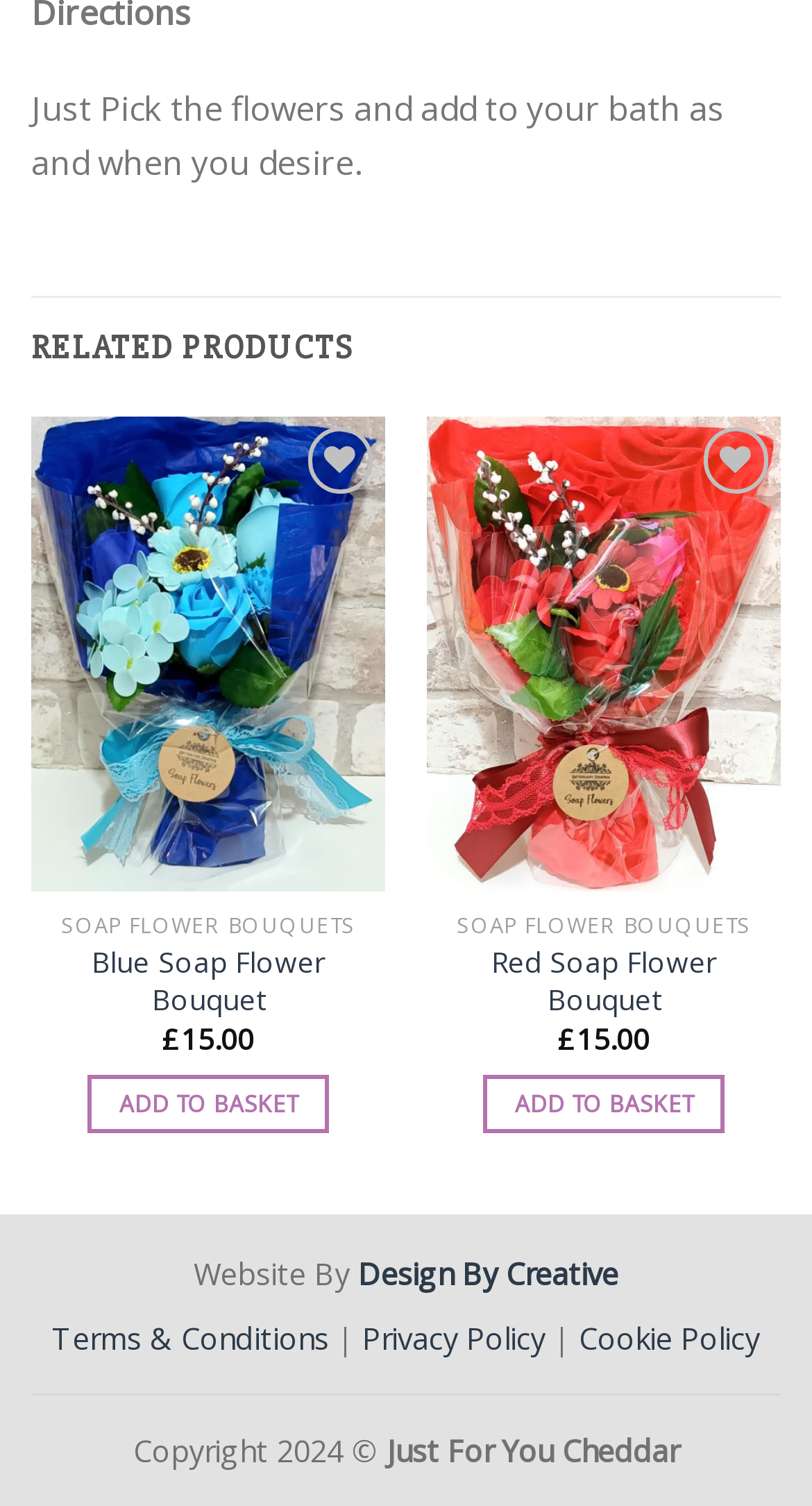Please specify the bounding box coordinates of the element that should be clicked to execute the given instruction: 'Add Blue Soap Flower Bouquet to wishlist'. Ensure the coordinates are four float numbers between 0 and 1, expressed as [left, top, right, bottom].

[0.379, 0.284, 0.458, 0.327]